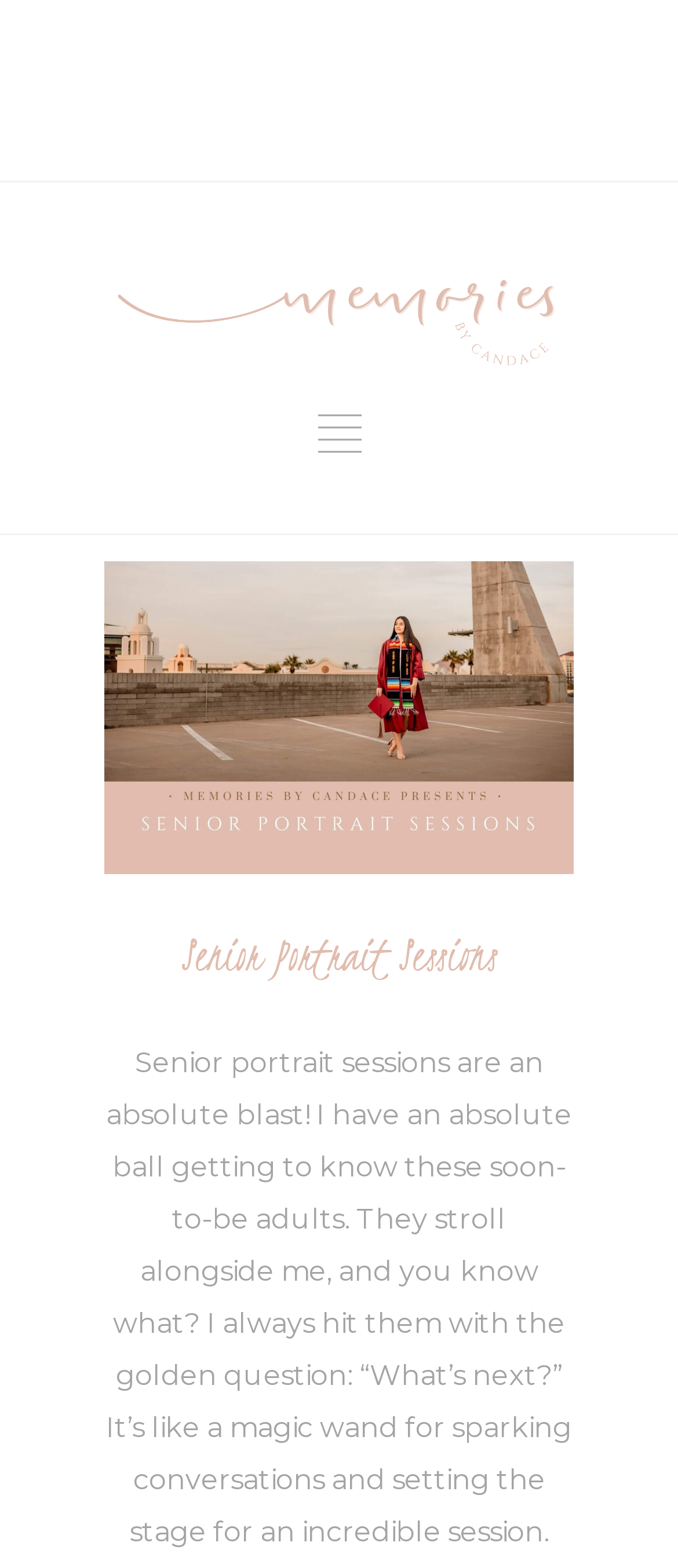Can you give a comprehensive explanation to the question given the content of the image?
Is there a search function on the webpage?

I found a button element with the text 'Search' which indicates that there is a search function available on the webpage.